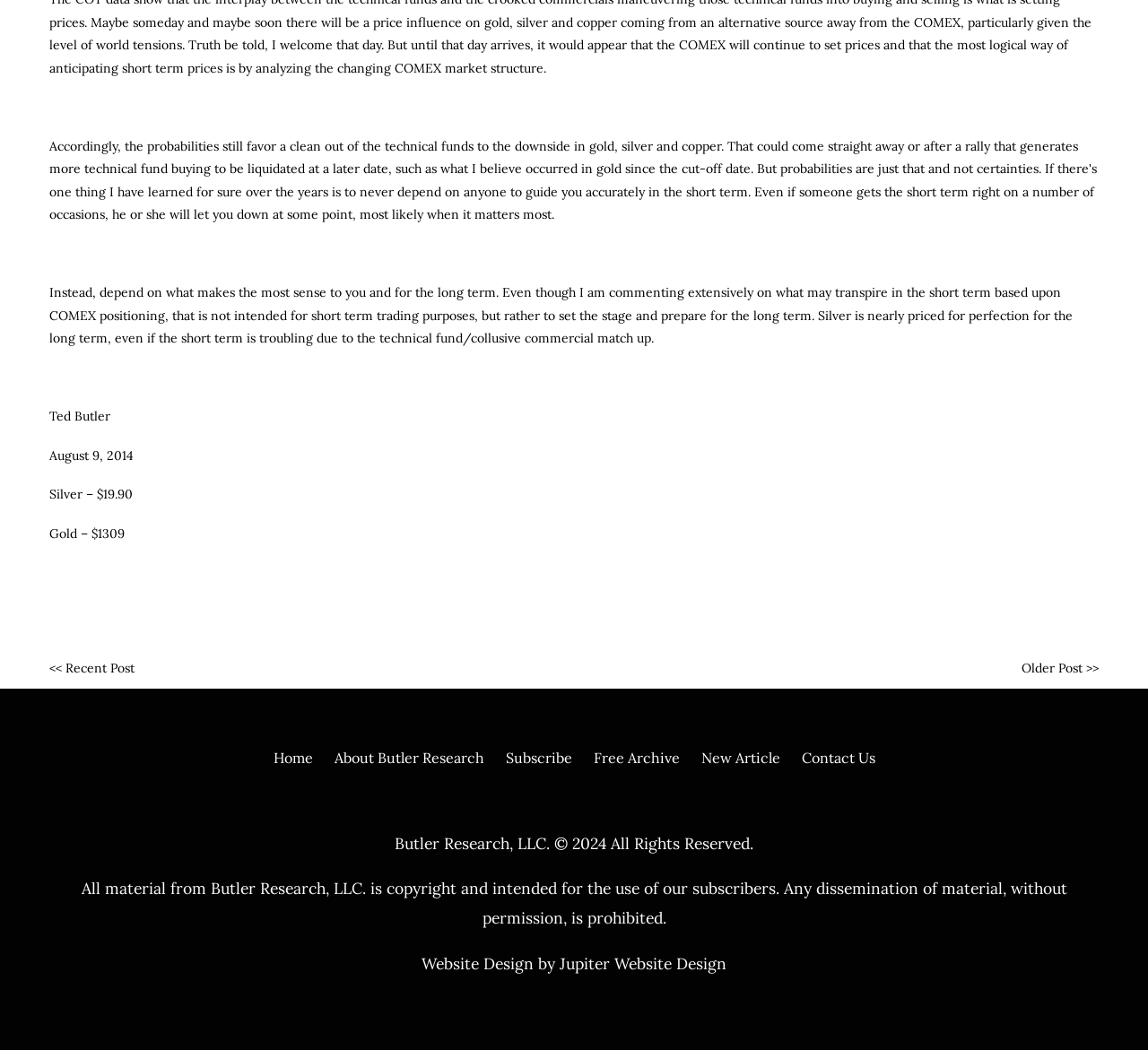Can you find the bounding box coordinates for the element to click on to achieve the instruction: "view older post"?

[0.89, 0.628, 0.957, 0.644]